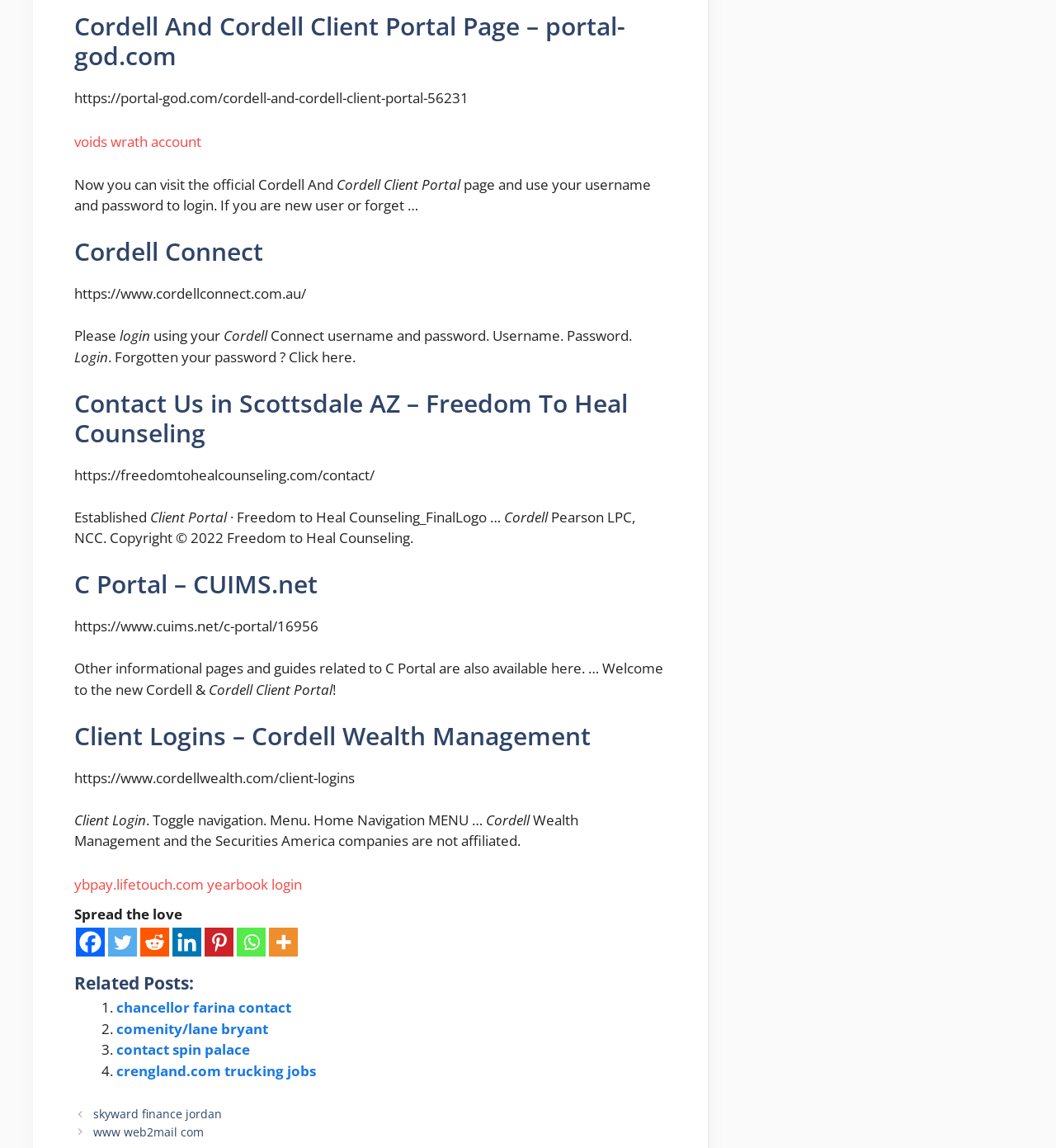Respond with a single word or phrase to the following question: How many login options are available on the page?

5